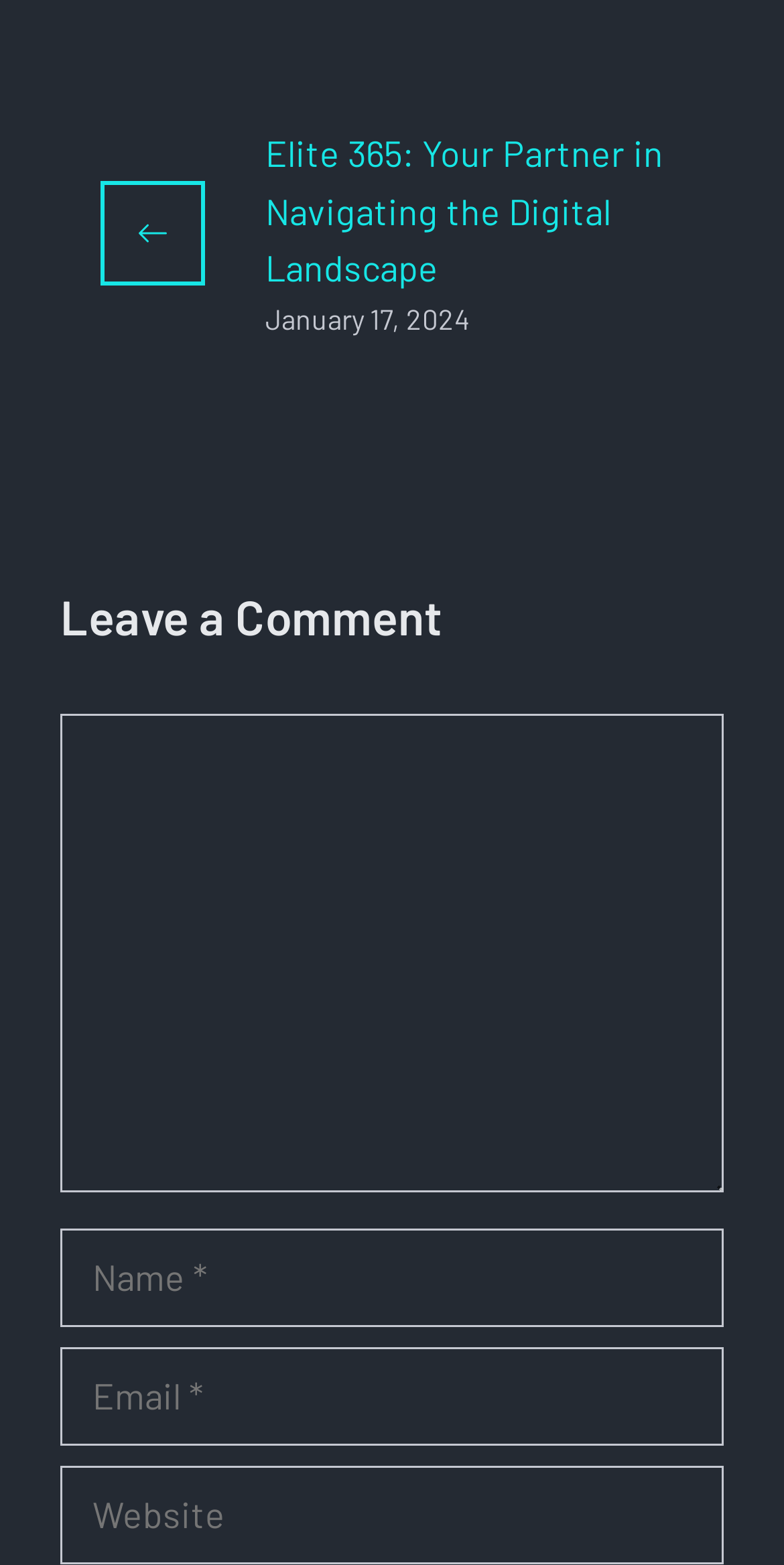Please study the image and answer the question comprehensively:
What is the purpose of the textbox at the bottom?

I found a textbox at the bottom of the webpage with a label 'Website', which suggests that the purpose of the textbox is to enter a website.